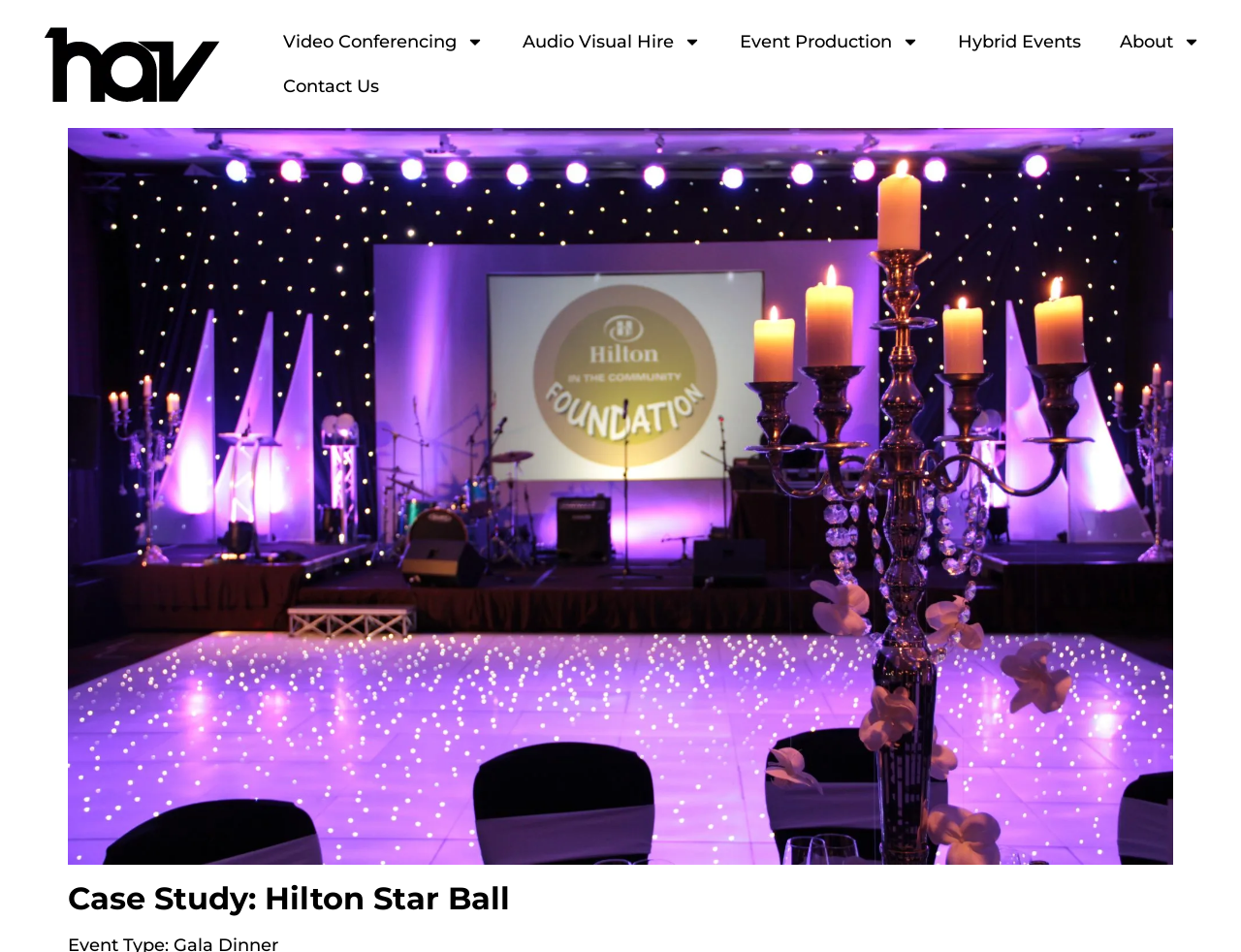Explain in detail what you observe on this webpage.

The webpage is about a case study of Hilton Star Ball, specifically highlighting the work of Humphries Audio Visual. At the top left corner, there is a black logo of Humphries AV, accompanied by a link to the company's homepage. 

Below the logo, there is a navigation menu with five links: Video Conferencing, Audio Visual Hire, Event Production, Hybrid Events, and About. Each link has a small icon to its right. The links are arranged horizontally, taking up most of the top section of the page.

On the right side of the navigation menu, there is a "Contact Us" link. Below the navigation menu, there is a large image that takes up most of the page, showcasing the Hilton Star Ball event. 

At the bottom of the page, there is a heading that reads "Case Study: Hilton Star Ball", which suggests that the page will delve into the details of the event and Humphries AV's involvement.